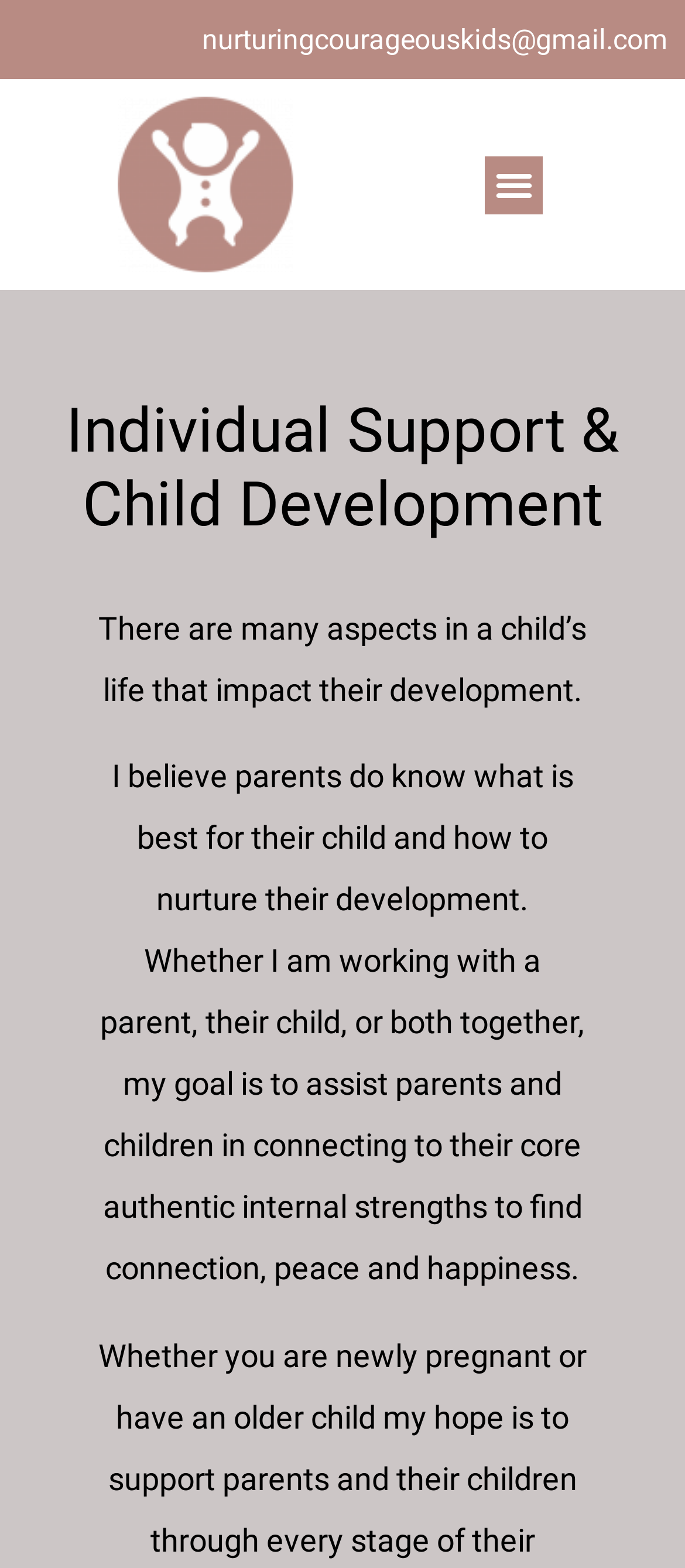From the webpage screenshot, predict the bounding box coordinates (top-left x, top-left y, bottom-right x, bottom-right y) for the UI element described here: alt="cropped-fav_icon.png" title="cropped-fav_icon.png"

[0.172, 0.062, 0.428, 0.174]